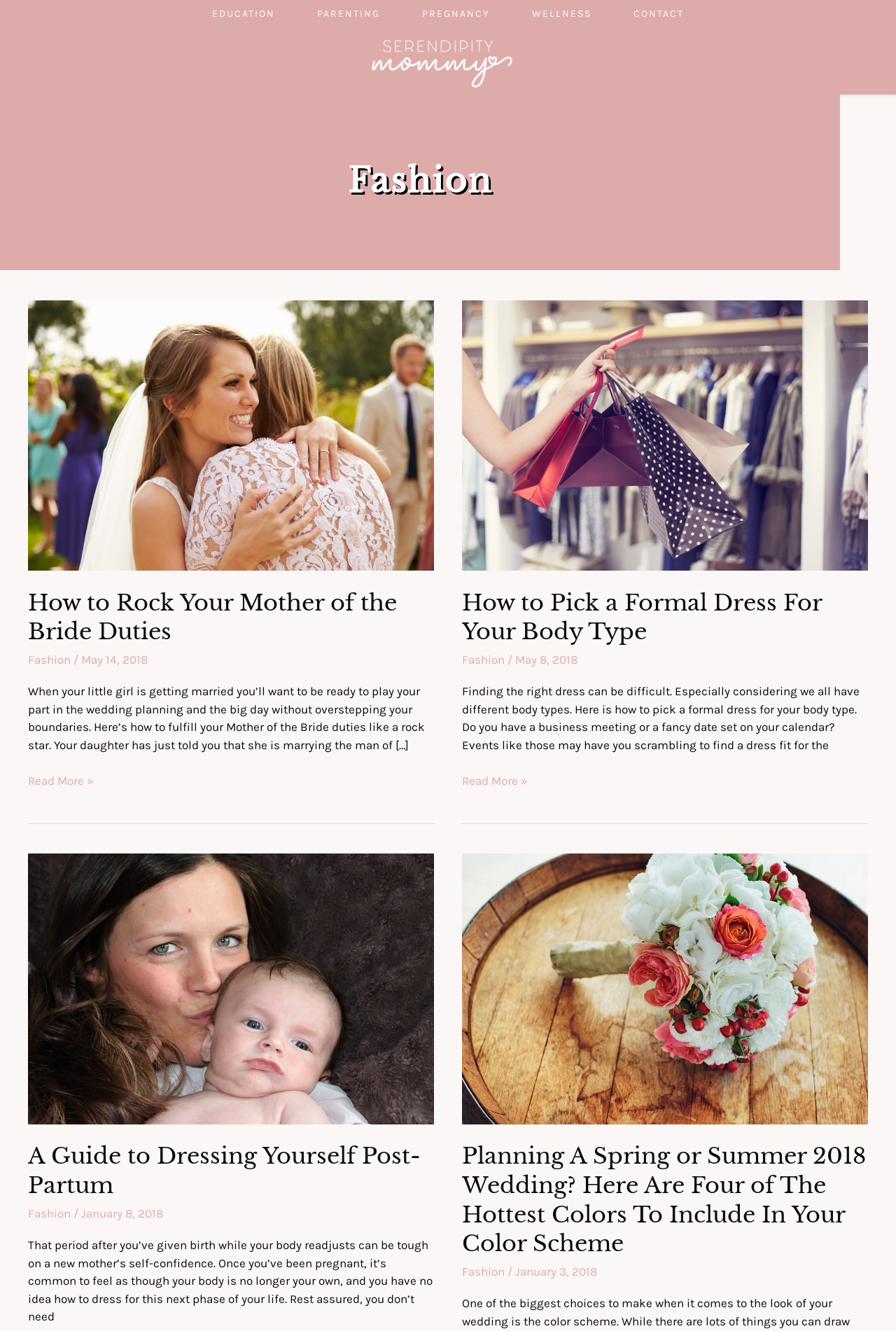Using the webpage screenshot and the element description Wellness, determine the bounding box coordinates. Specify the coordinates in the format (top-left x, top-left y, bottom-right x, bottom-right y) with values ranging from 0 to 1.

[0.57, 0.0, 0.684, 0.021]